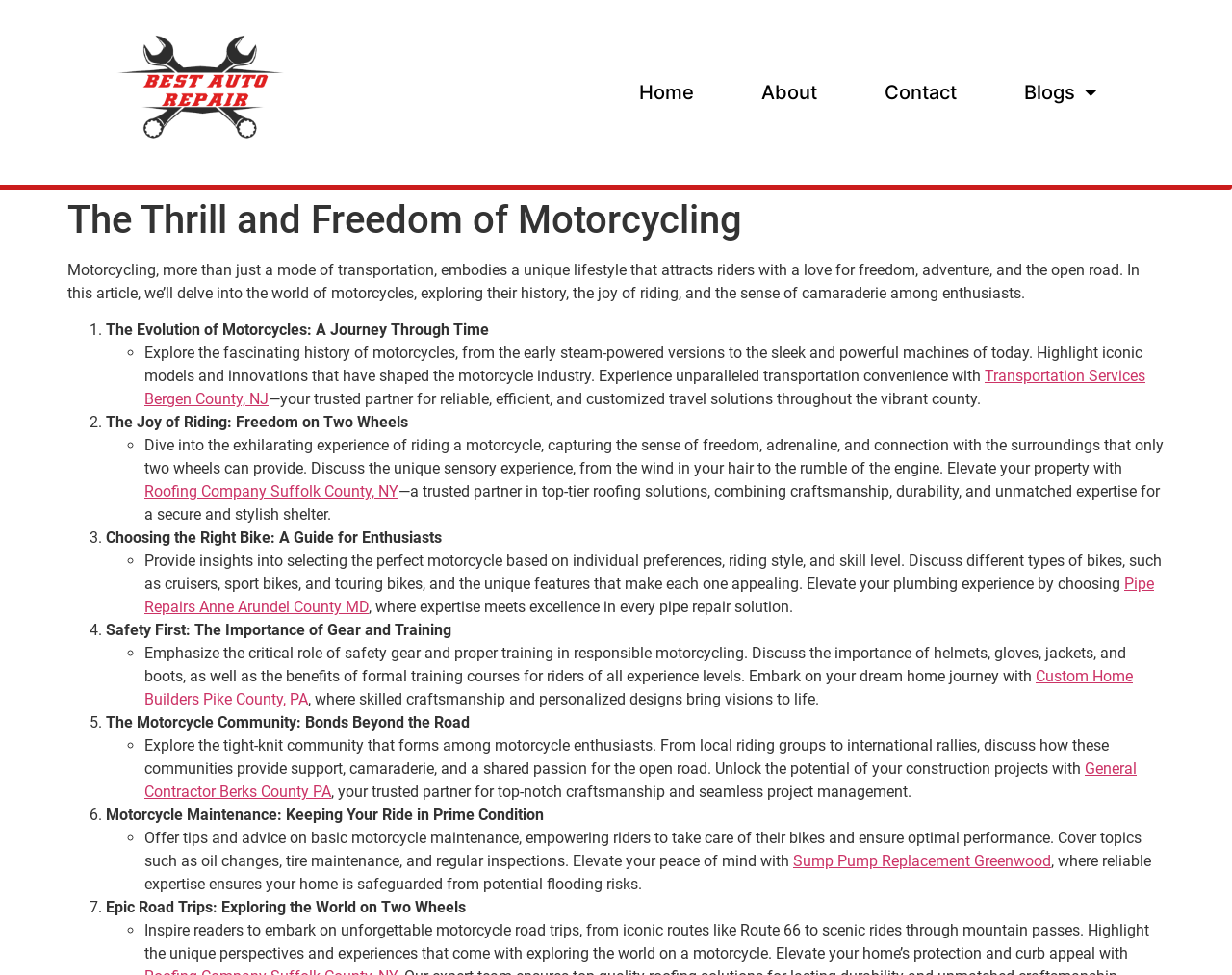Pinpoint the bounding box coordinates of the clickable element needed to complete the instruction: "Visit the 'Transportation Services Bergen County, NJ' page". The coordinates should be provided as four float numbers between 0 and 1: [left, top, right, bottom].

[0.117, 0.376, 0.93, 0.419]